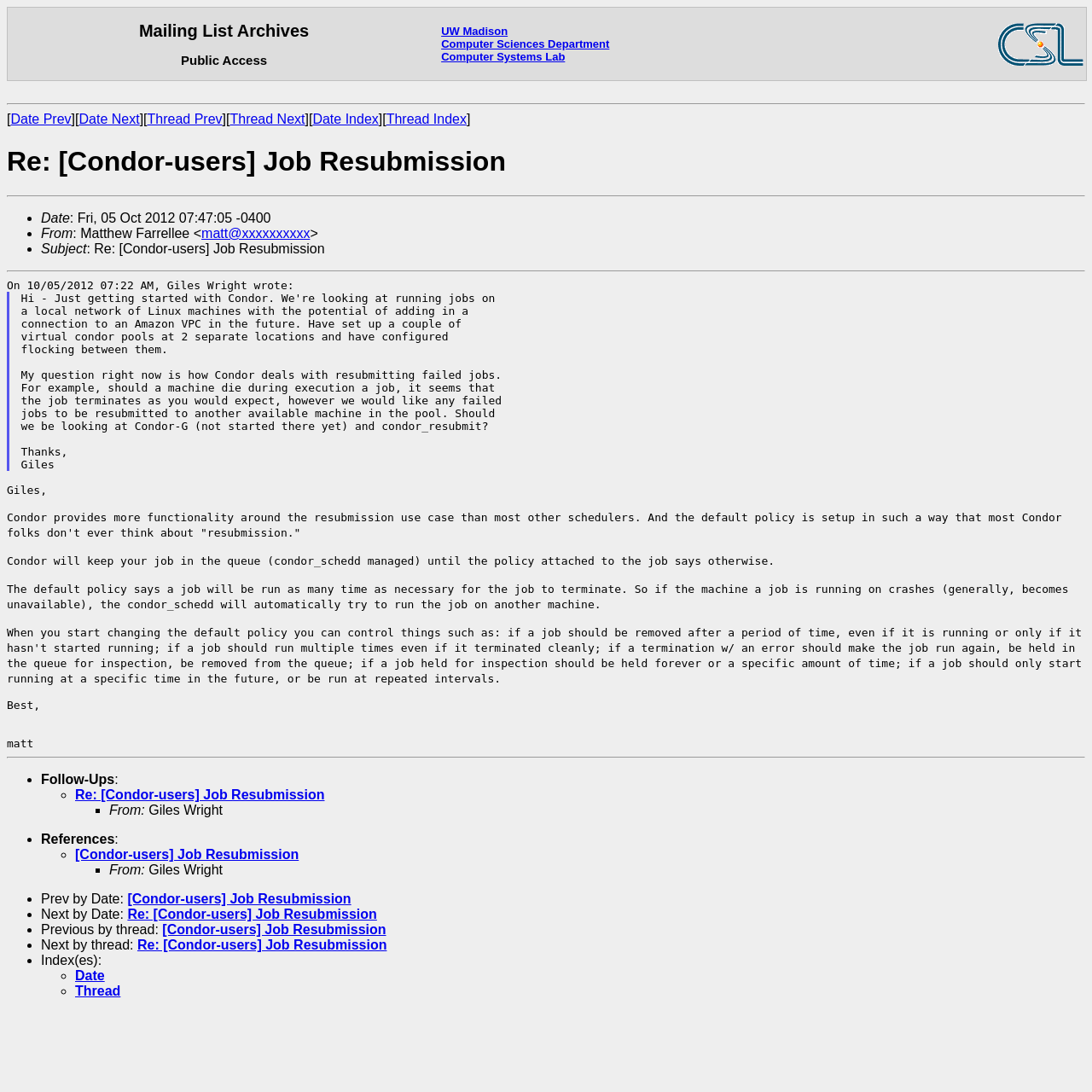Find the bounding box coordinates of the element I should click to carry out the following instruction: "Go to the 'Date Index' page".

[0.286, 0.103, 0.347, 0.116]